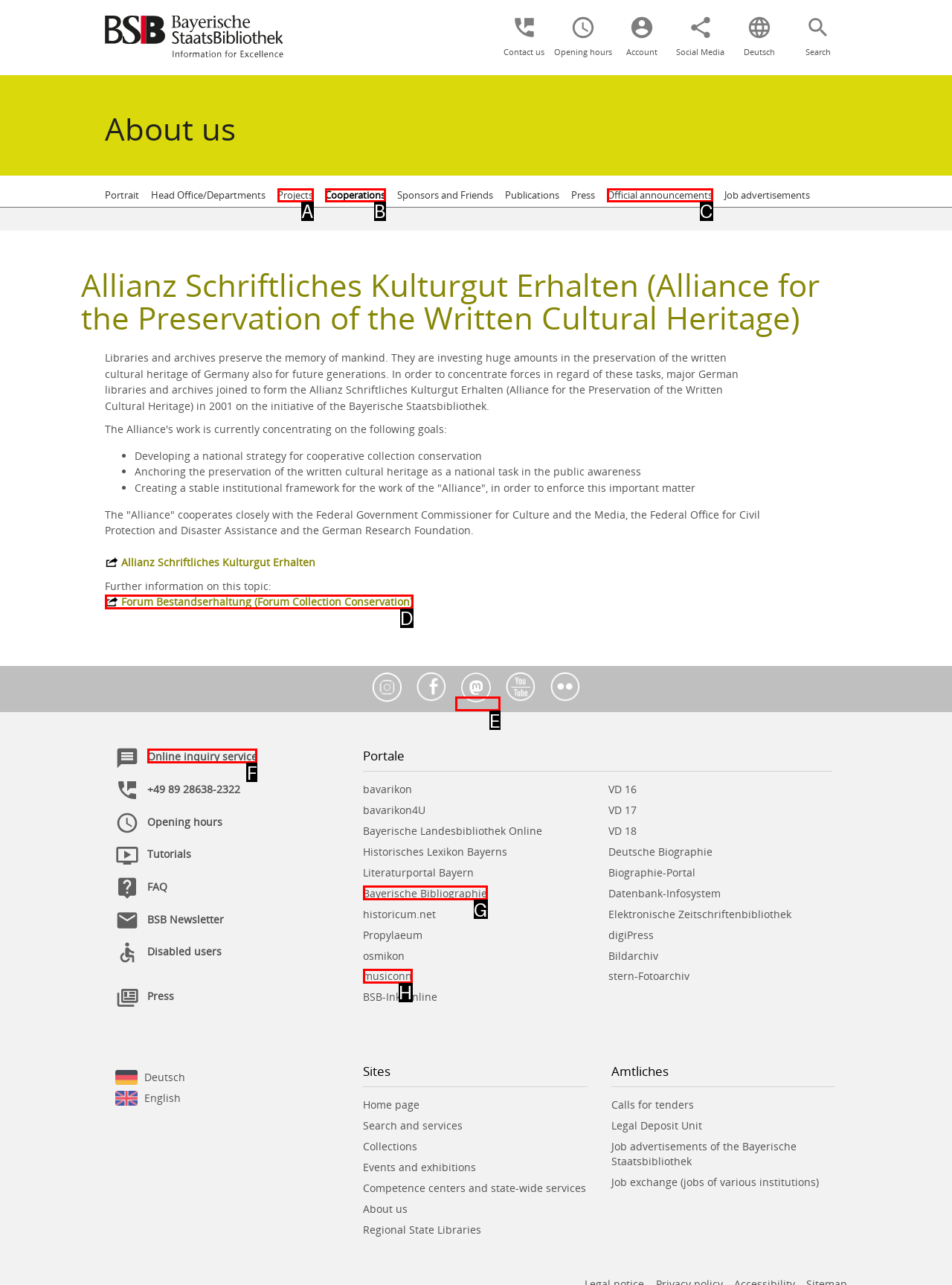Point out the HTML element I should click to achieve the following task: View the Online inquiry service Provide the letter of the selected option from the choices.

F